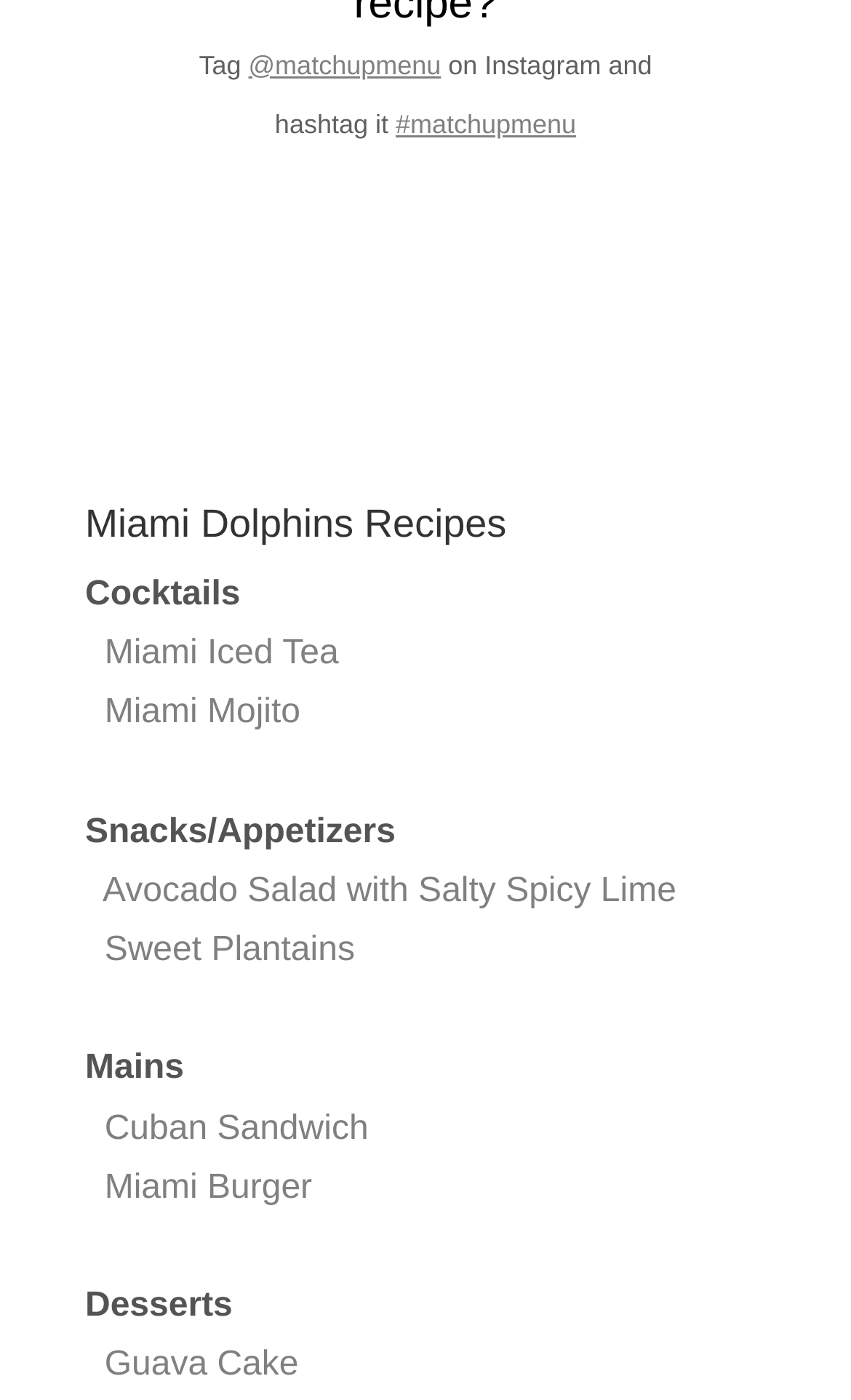Using the element description @matchupmenu, predict the bounding box coordinates for the UI element. Provide the coordinates in (top-left x, top-left y, bottom-right x, bottom-right y) format with values ranging from 0 to 1.

[0.292, 0.035, 0.518, 0.057]